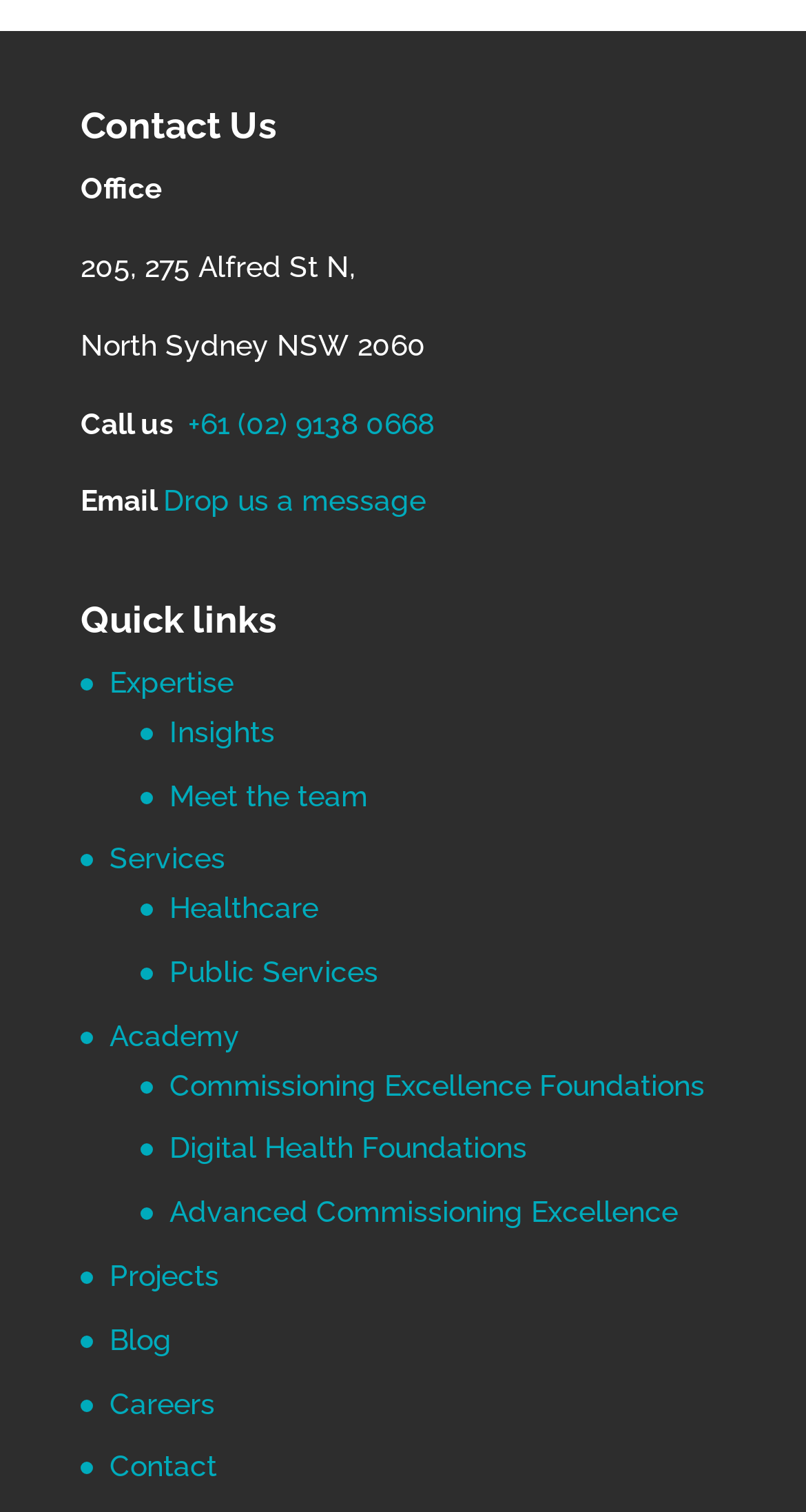What is the office address?
Answer the question with detailed information derived from the image.

I found the office address by looking at the static text elements under the 'Contact Us' heading, which provides the address as '205, 275 Alfred St N, North Sydney NSW 2060'.